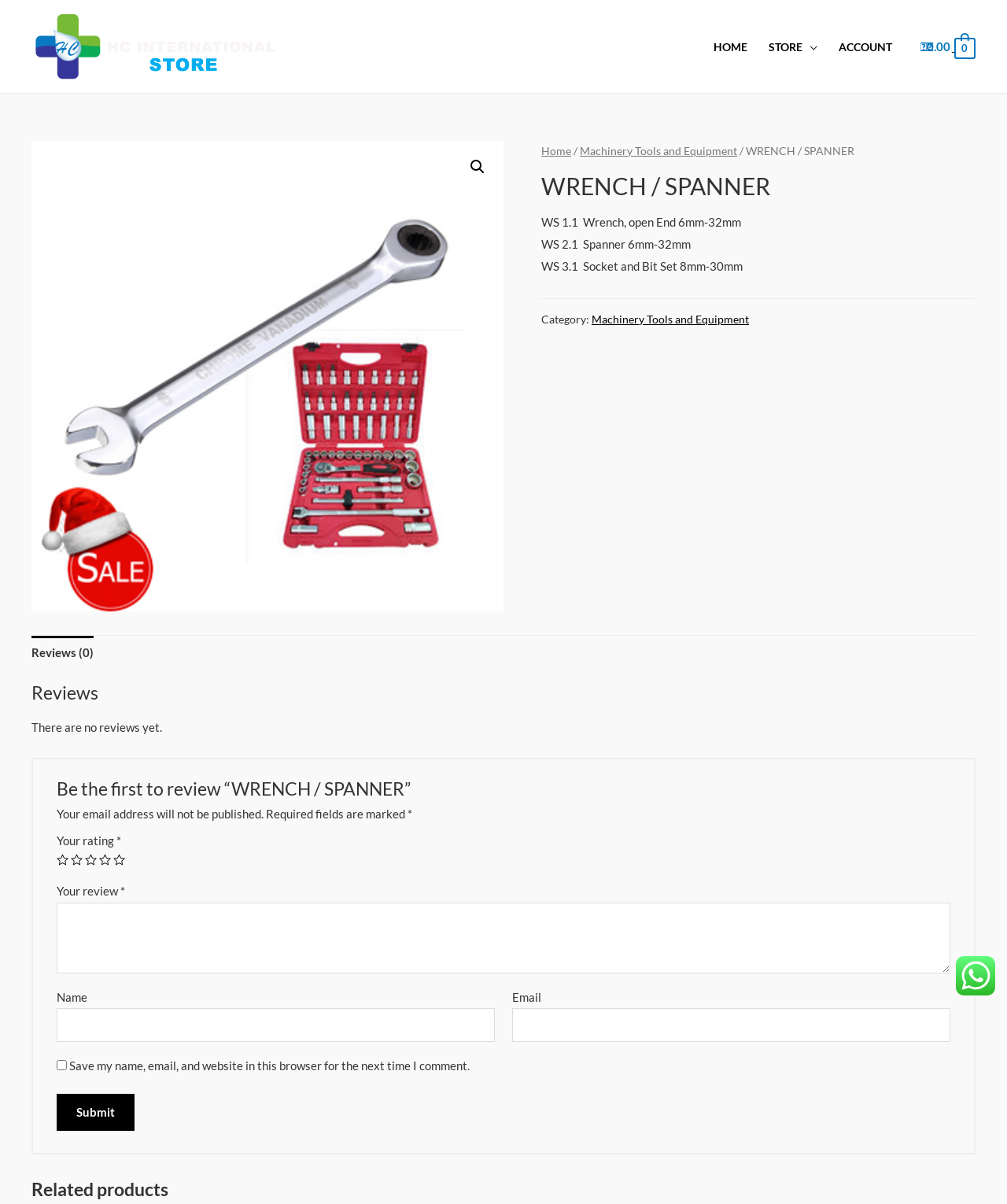Please find and generate the text of the main header of the webpage.

WRENCH / SPANNER